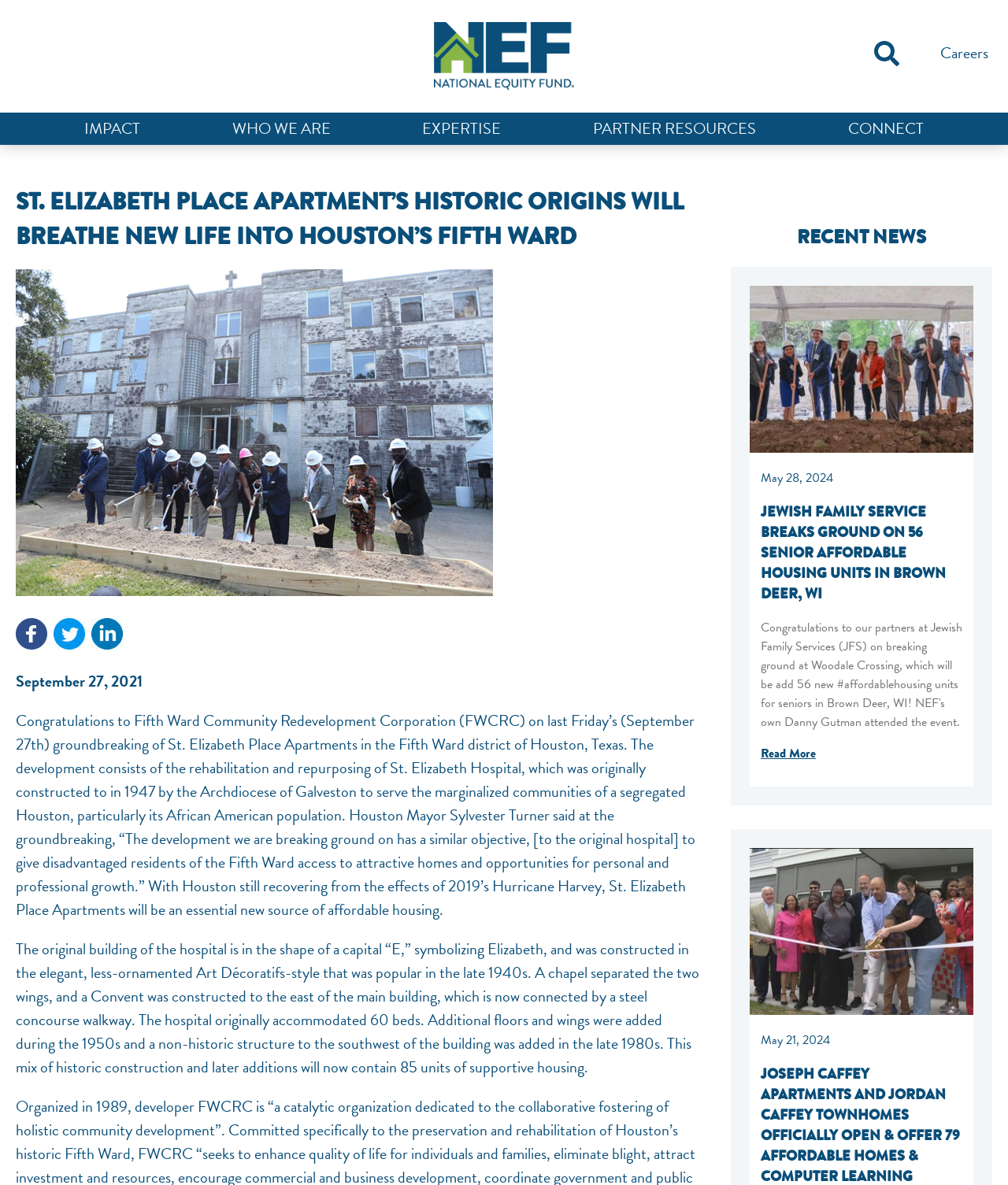What is the name of the hospital that was originally constructed in 1947?
Based on the image, give a concise answer in the form of a single word or short phrase.

St. Elizabeth Hospital